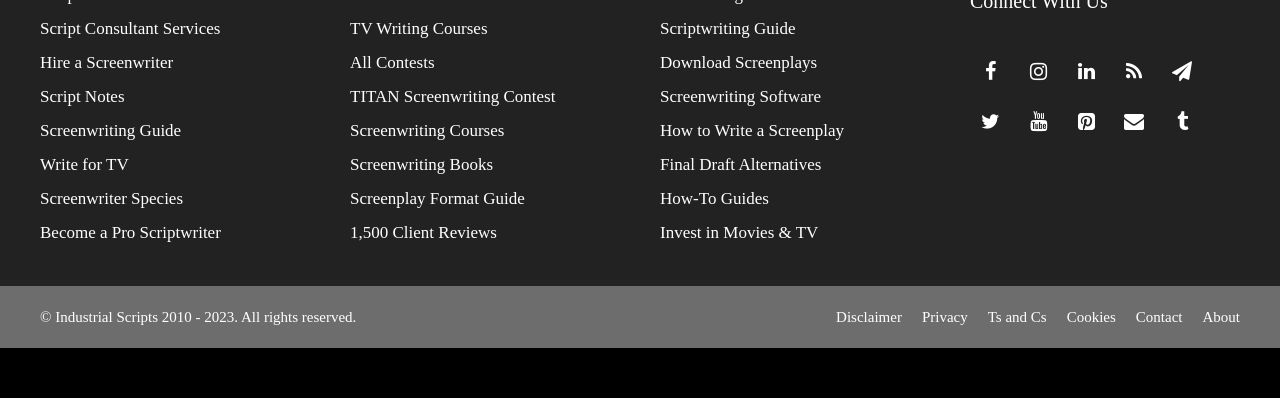Can you provide the bounding box coordinates for the element that should be clicked to implement the instruction: "Check 1,500 Client Reviews"?

[0.273, 0.561, 0.388, 0.609]